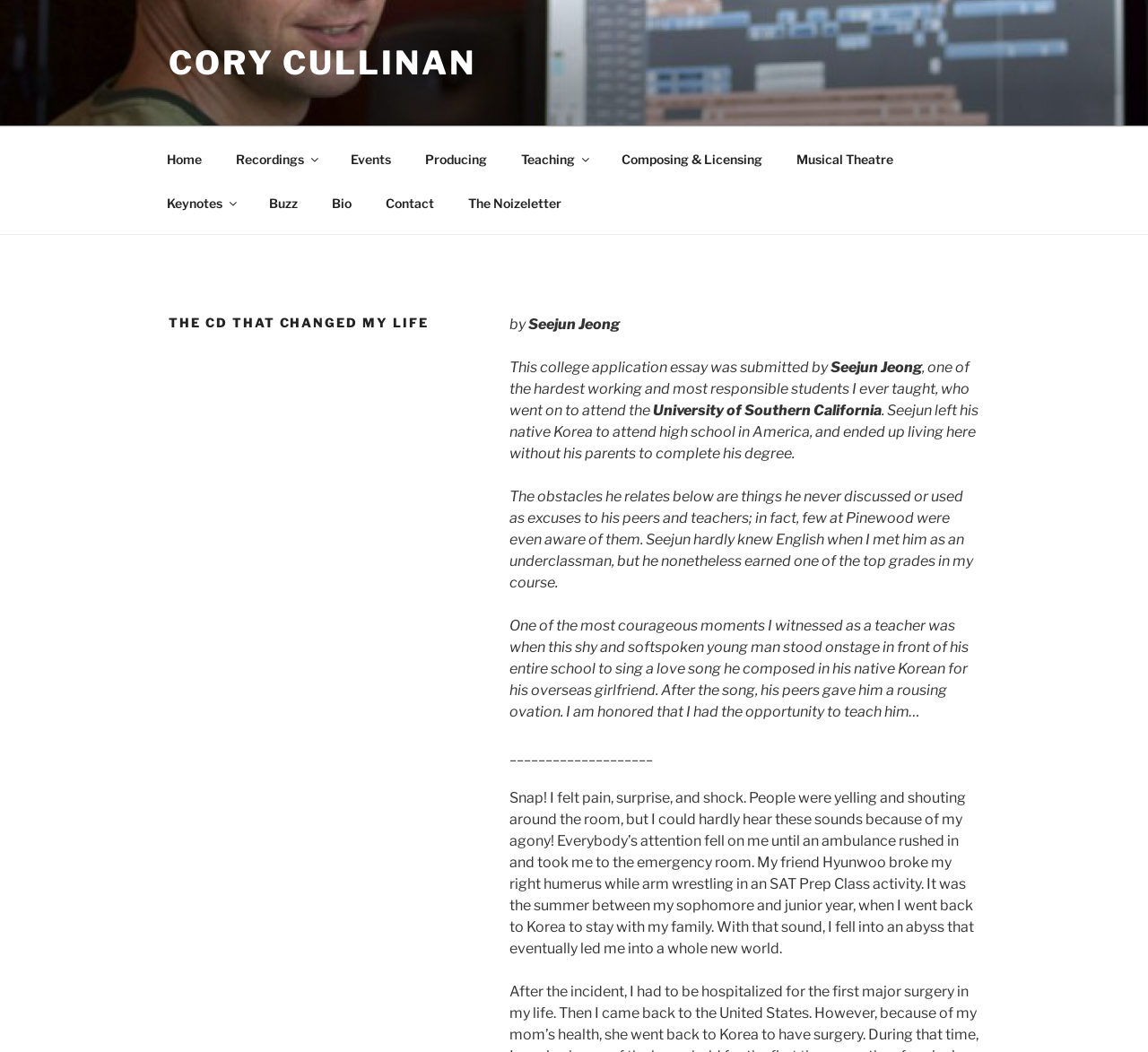What is the name of the school founded by the teacher?
Answer the question with as much detail as you can, using the image as a reference.

The name of the school is mentioned in the text as 'Pinewood', which is where the teacher taught the author.